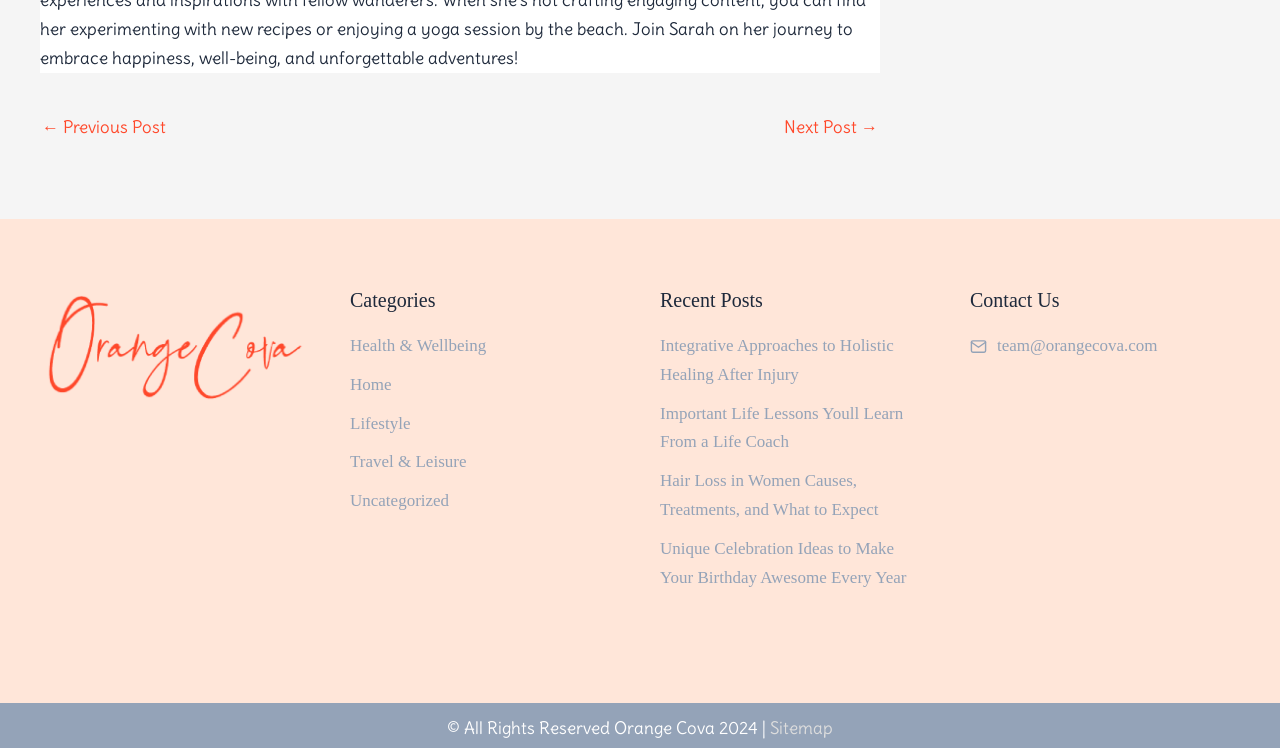Highlight the bounding box coordinates of the region I should click on to meet the following instruction: "go to sitemap".

[0.602, 0.958, 0.651, 0.988]